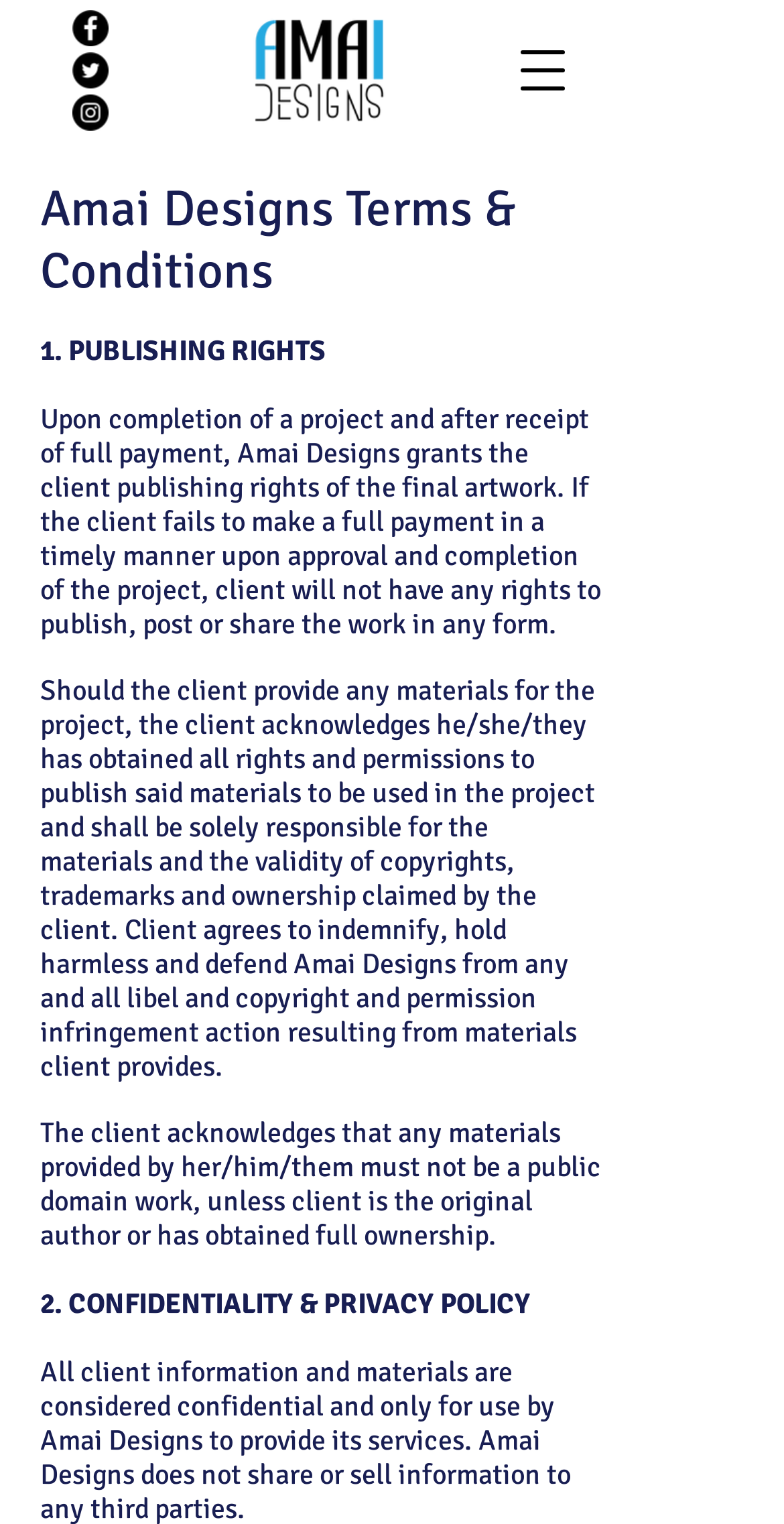Offer an extensive depiction of the webpage and its key elements.

This webpage is about Amai Designs' Terms and Conditions. At the top left corner, there is a social bar with three links to Facebook, Twitter, and Instagram, each accompanied by its respective icon. Below the social bar, there is a button to open the navigation menu. To the right of the button, the Amai Designs logo is displayed.

The main content of the webpage is divided into sections, with headings and paragraphs of text. The first section is titled "1. PUBLISHING RIGHTS" and discusses the rights granted to clients upon completion of a project and receipt of full payment. The section consists of three paragraphs of text, with the first paragraph explaining the publishing rights, the second paragraph discussing the client's responsibility for materials provided, and the third paragraph acknowledging that materials provided must not be public domain works unless the client is the original author or has obtained full ownership.

Below the first section, there is a second section titled "2. CONFIDENTIALITY & PRIVACY POLICY", but its content is not fully displayed in the screenshot.